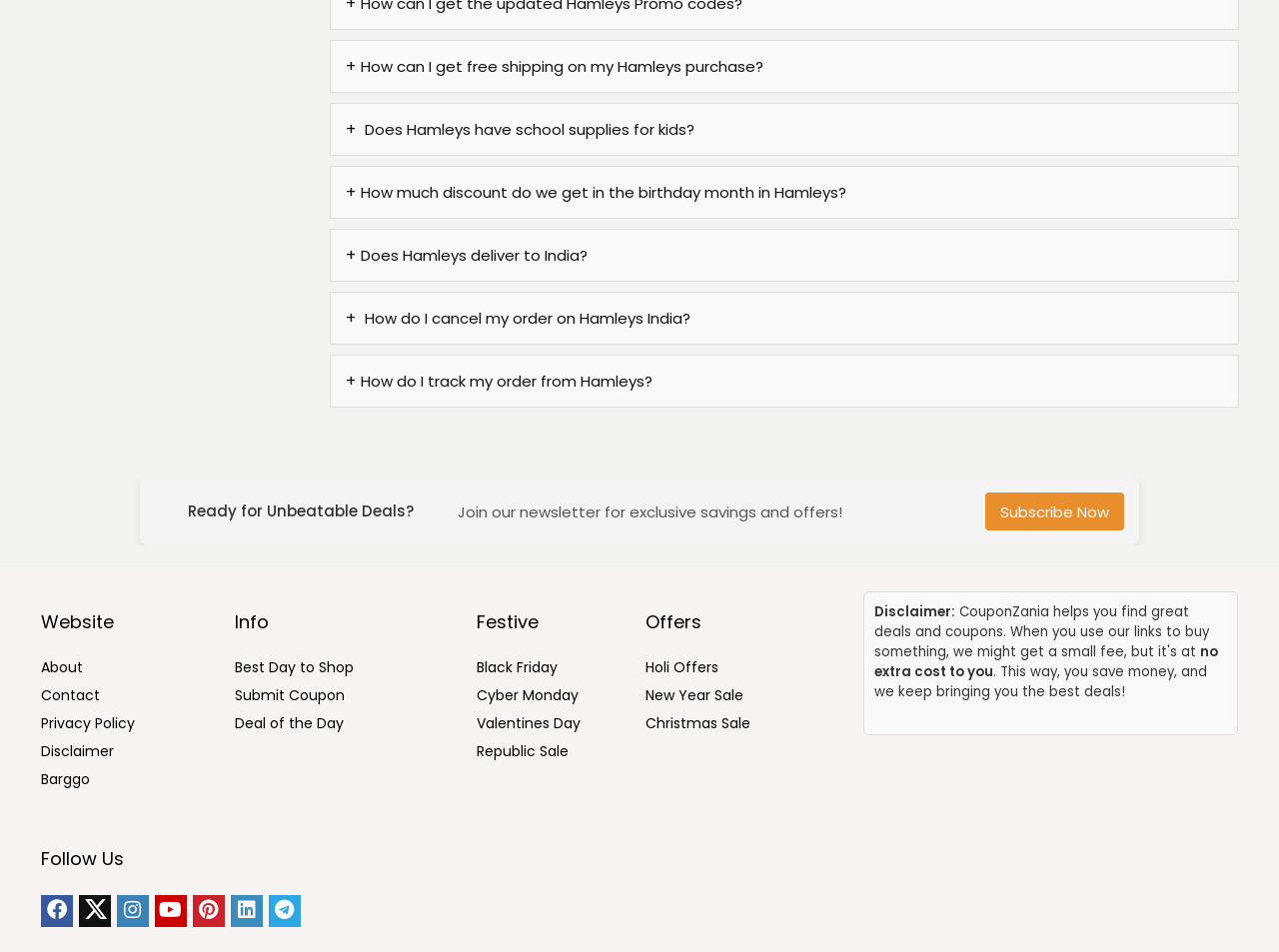Determine the bounding box coordinates of the region I should click to achieve the following instruction: "Follow on Facebook". Ensure the bounding box coordinates are four float numbers between 0 and 1, i.e., [left, top, right, bottom].

[0.032, 0.94, 0.057, 0.974]